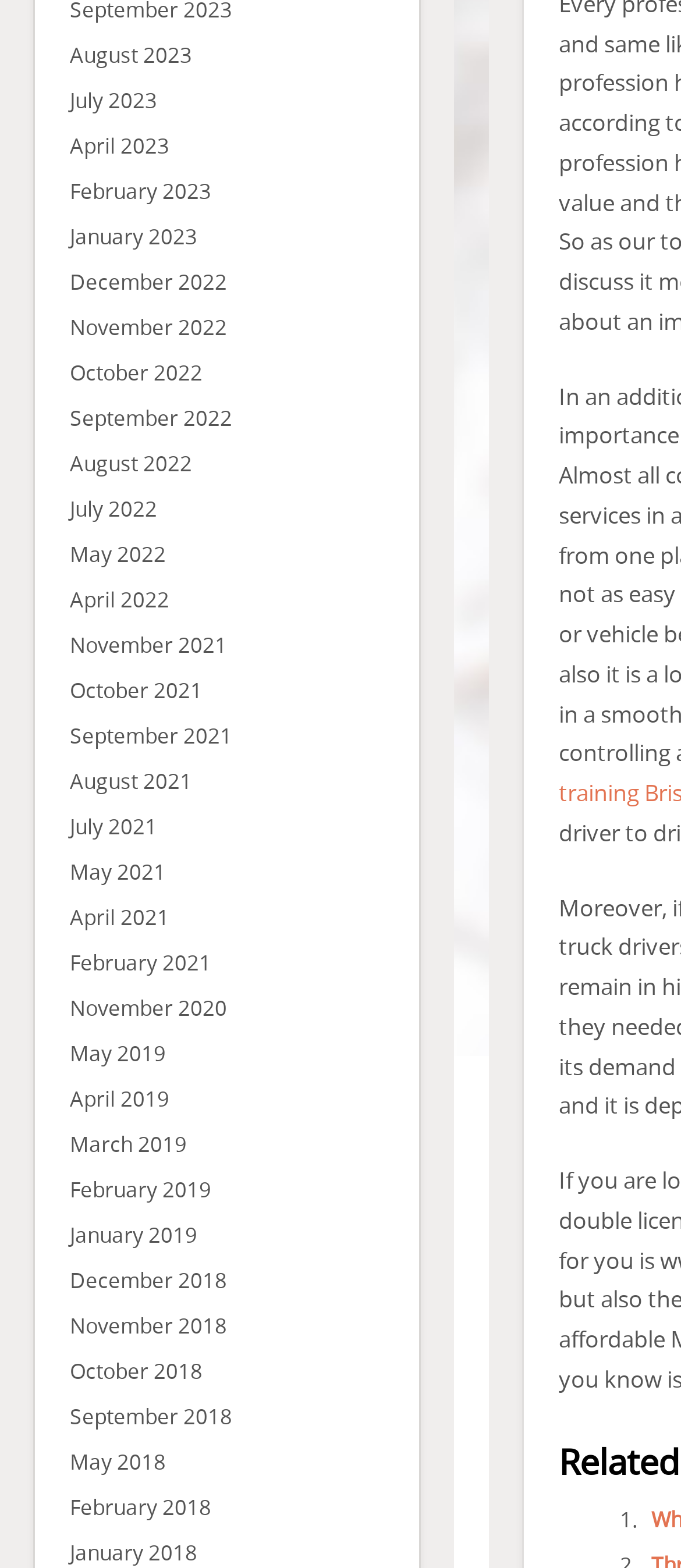Pinpoint the bounding box coordinates of the element that must be clicked to accomplish the following instruction: "View August 2023". The coordinates should be in the format of four float numbers between 0 and 1, i.e., [left, top, right, bottom].

[0.103, 0.026, 0.282, 0.043]